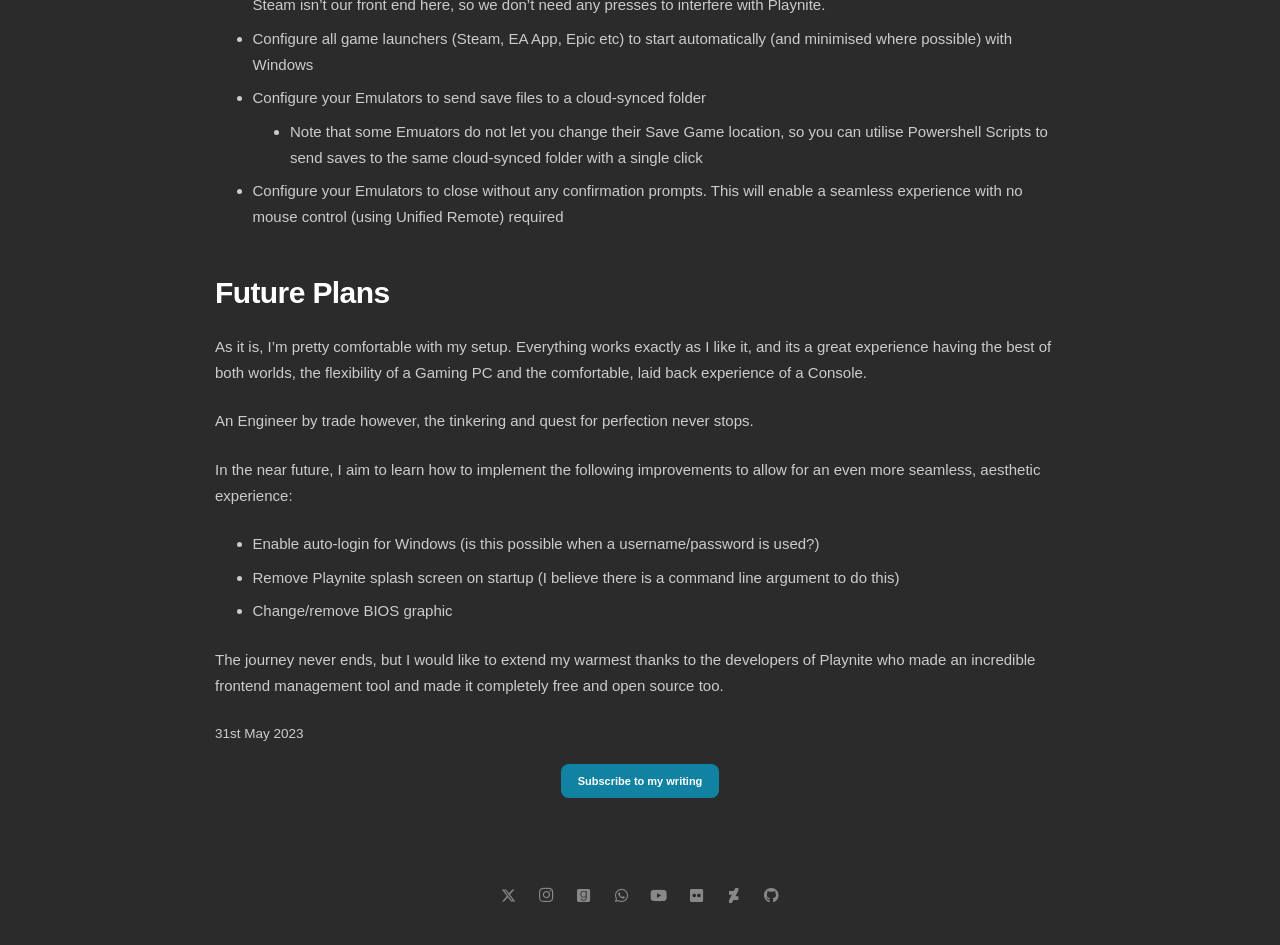What is the author's profession?
Provide a fully detailed and comprehensive answer to the question.

The author mentions 'An Engineer by trade' in the text, indicating that their profession is an engineer.